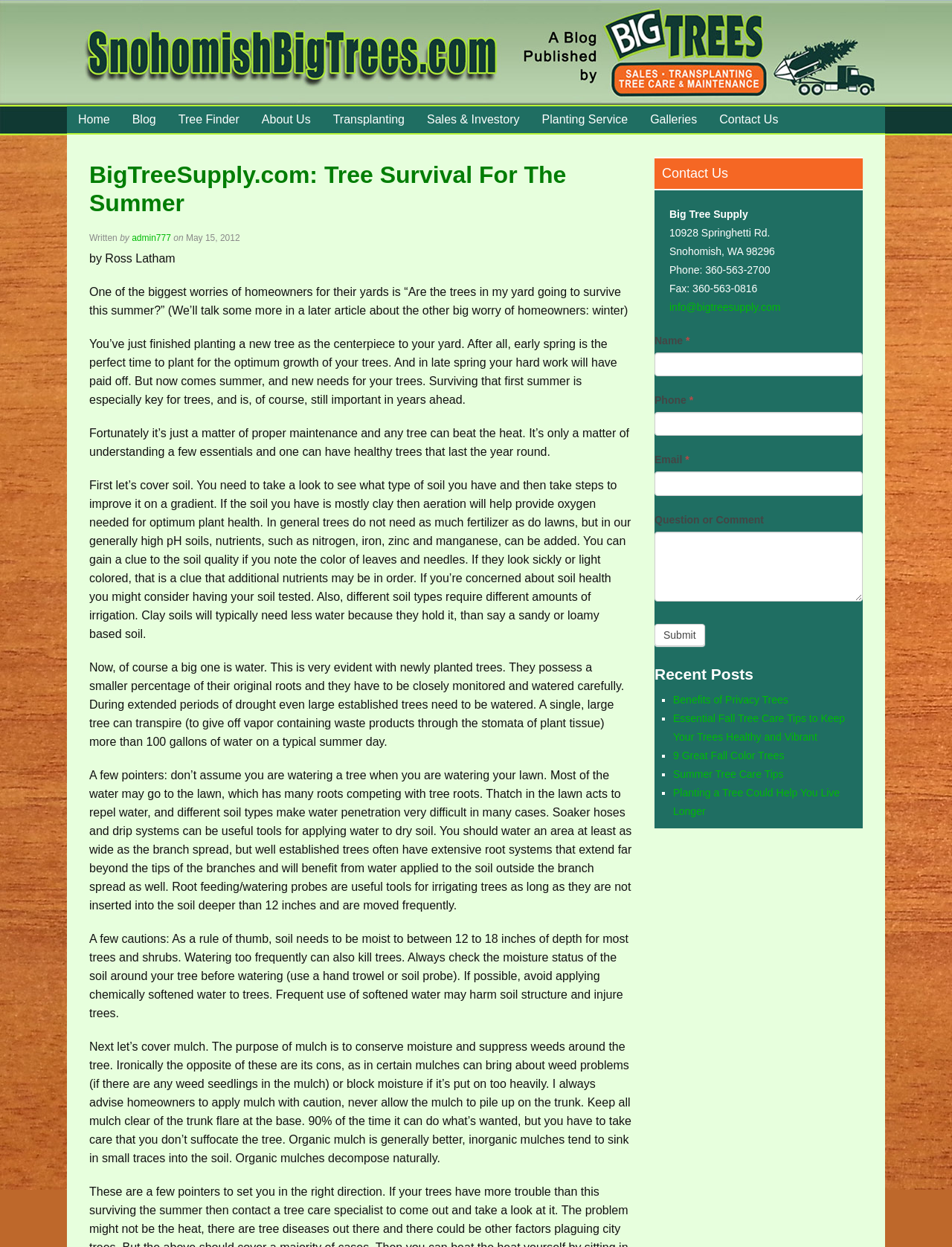Who is the author of this article?
With the help of the image, please provide a detailed response to the question.

The author of this article is mentioned in the text 'by Ross Latham' which appears at the top of the article, indicating that Ross Latham is the author of this article.